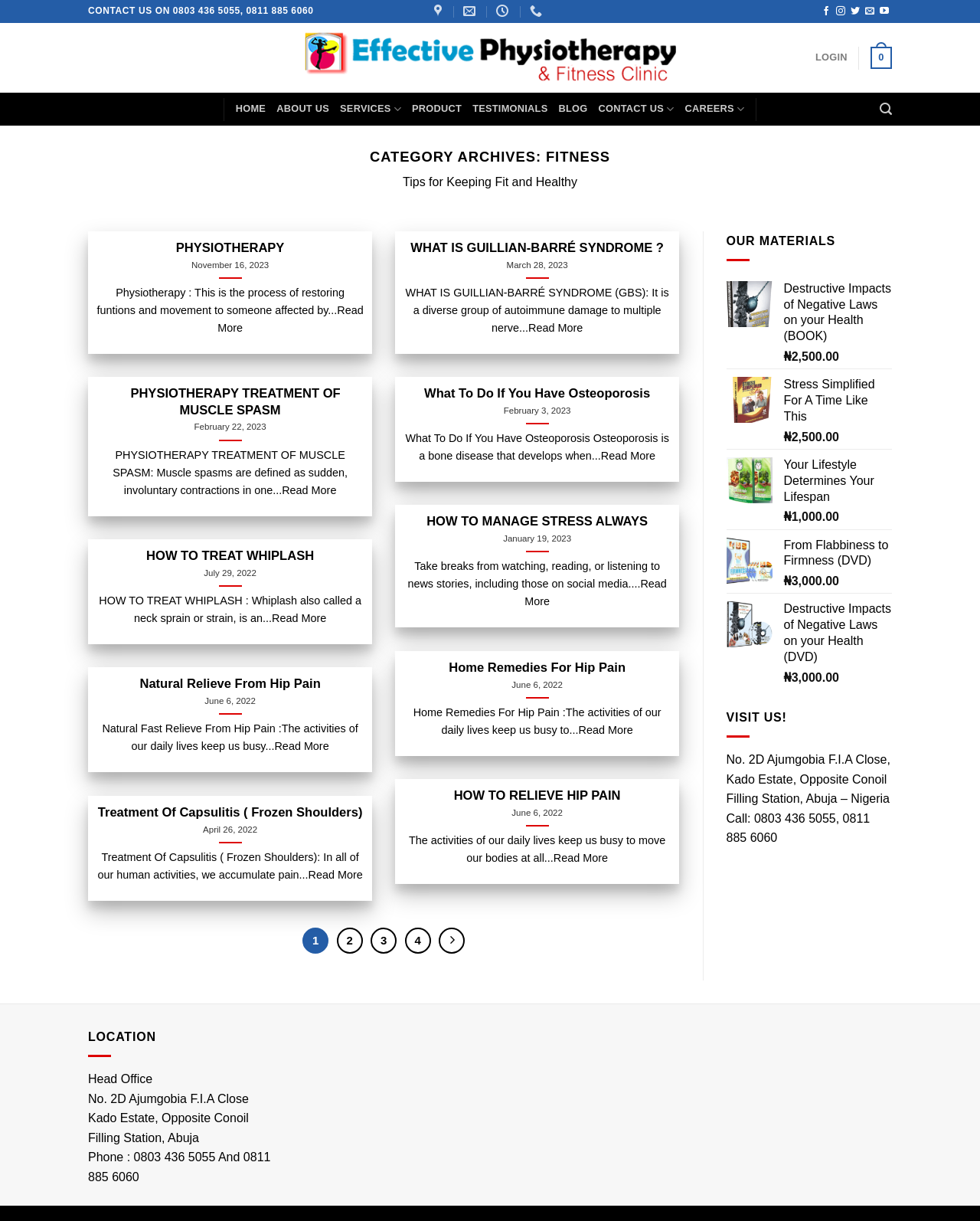What is the price of the book 'Destructive Impacts of Negative Laws on your Health'?
Please provide a comprehensive and detailed answer to the question.

I found the book 'Destructive Impacts of Negative Laws on your Health' in the 'OUR MATERIALS' section, and its price is listed as '₦2,500.00'.